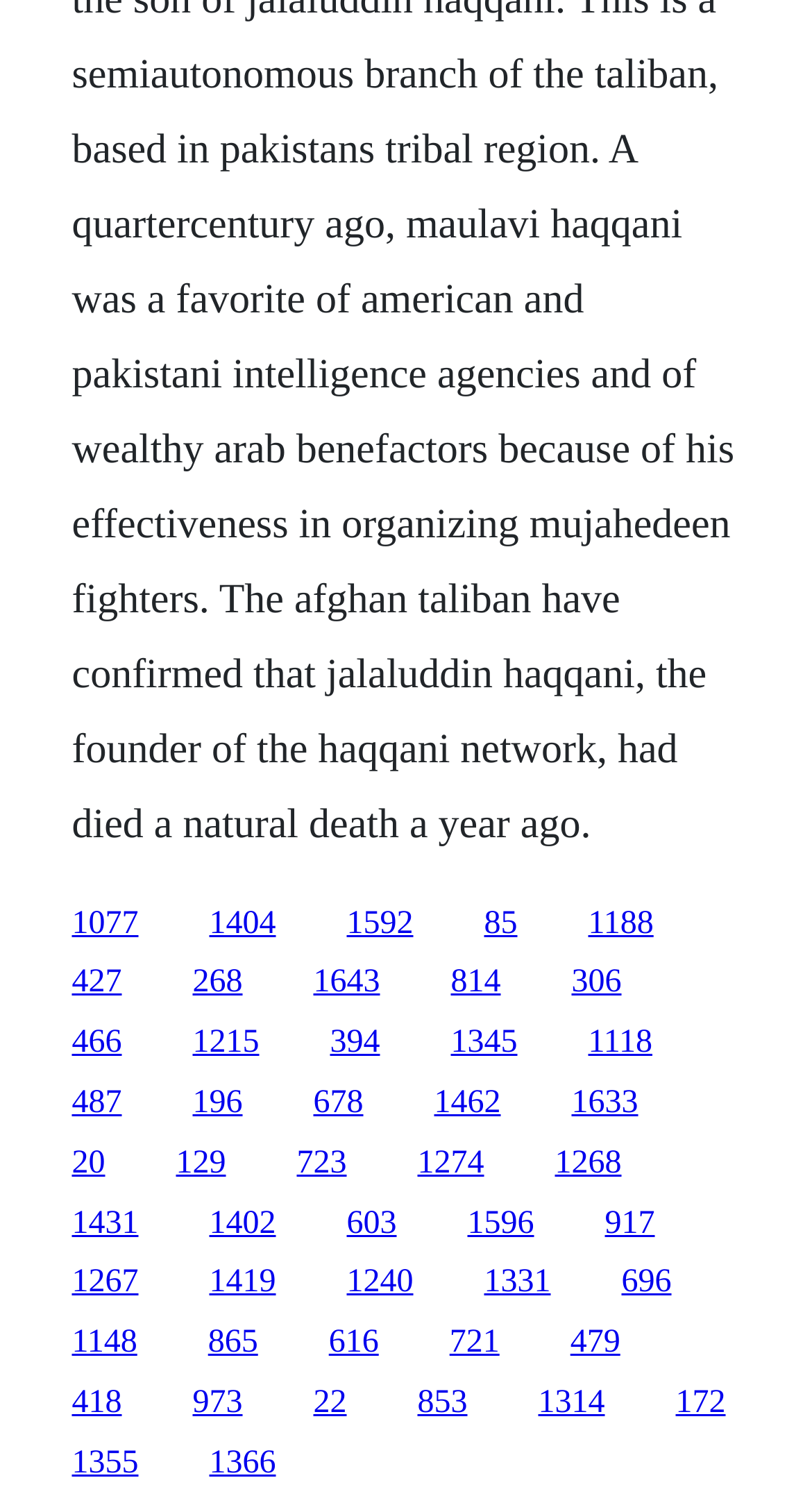Pinpoint the bounding box coordinates of the element to be clicked to execute the instruction: "go to the fifth link".

[0.724, 0.599, 0.805, 0.622]